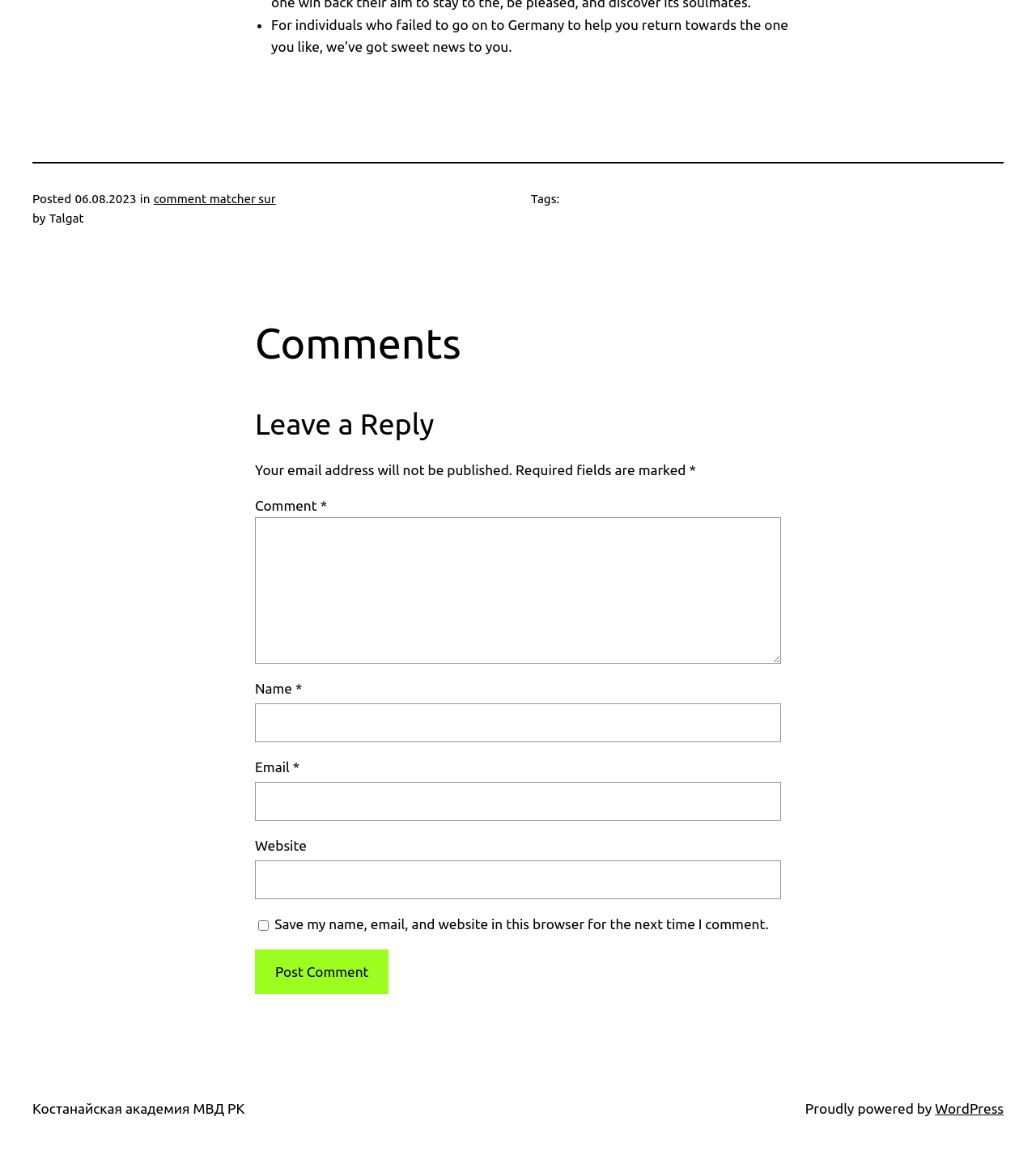Please provide the bounding box coordinates for the element that needs to be clicked to perform the instruction: "Click the Accessibility Helper sidebar button". The coordinates must consist of four float numbers between 0 and 1, formatted as [left, top, right, bottom].

None